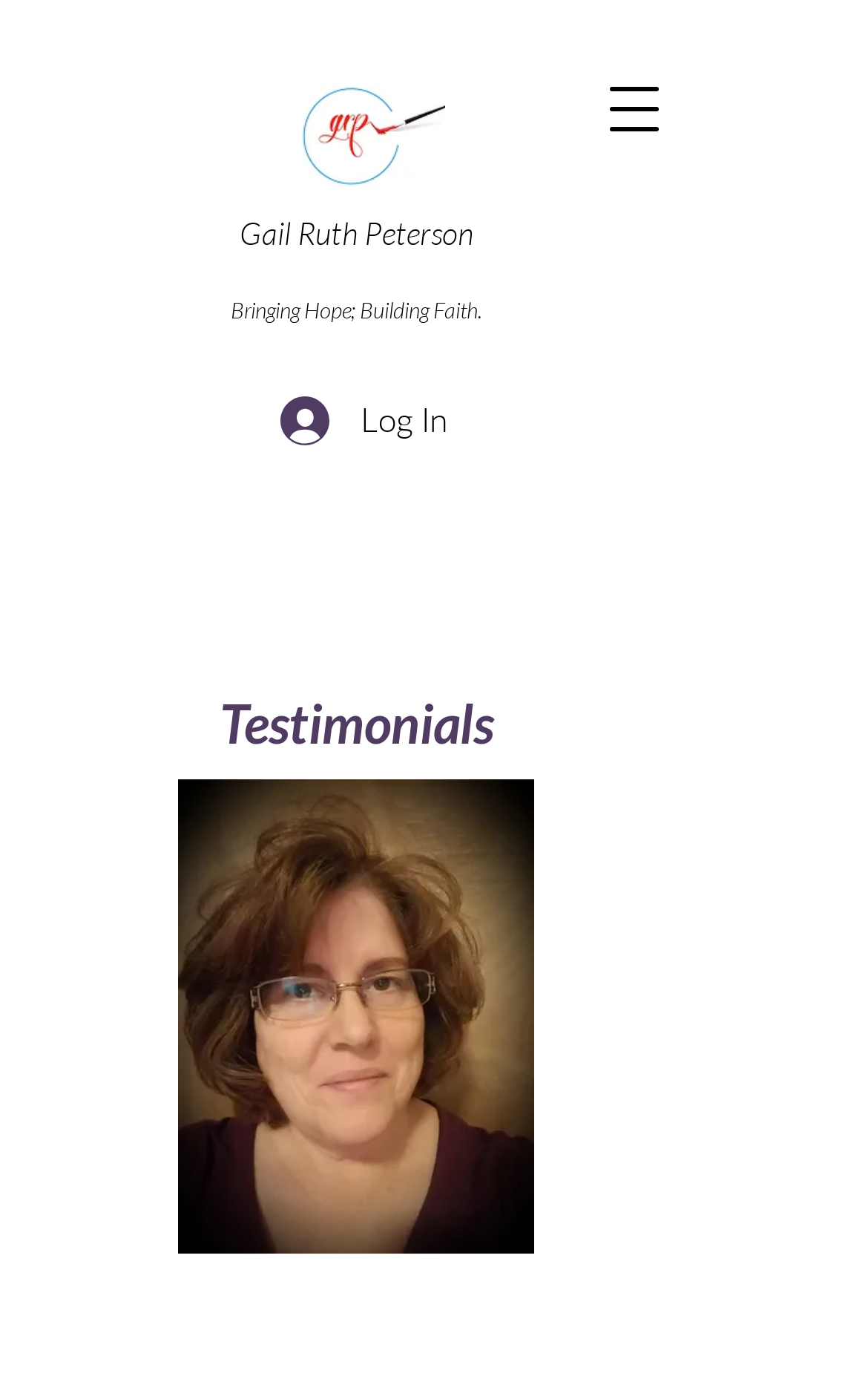Is the 'Open navigation menu' button at the top of the page?
Answer the question with a thorough and detailed explanation.

The 'Open navigation menu' button has a bounding box coordinate of [0.679, 0.047, 0.782, 0.111]. The y1 coordinate of 0.047 indicates that the button is located near the top of the page.